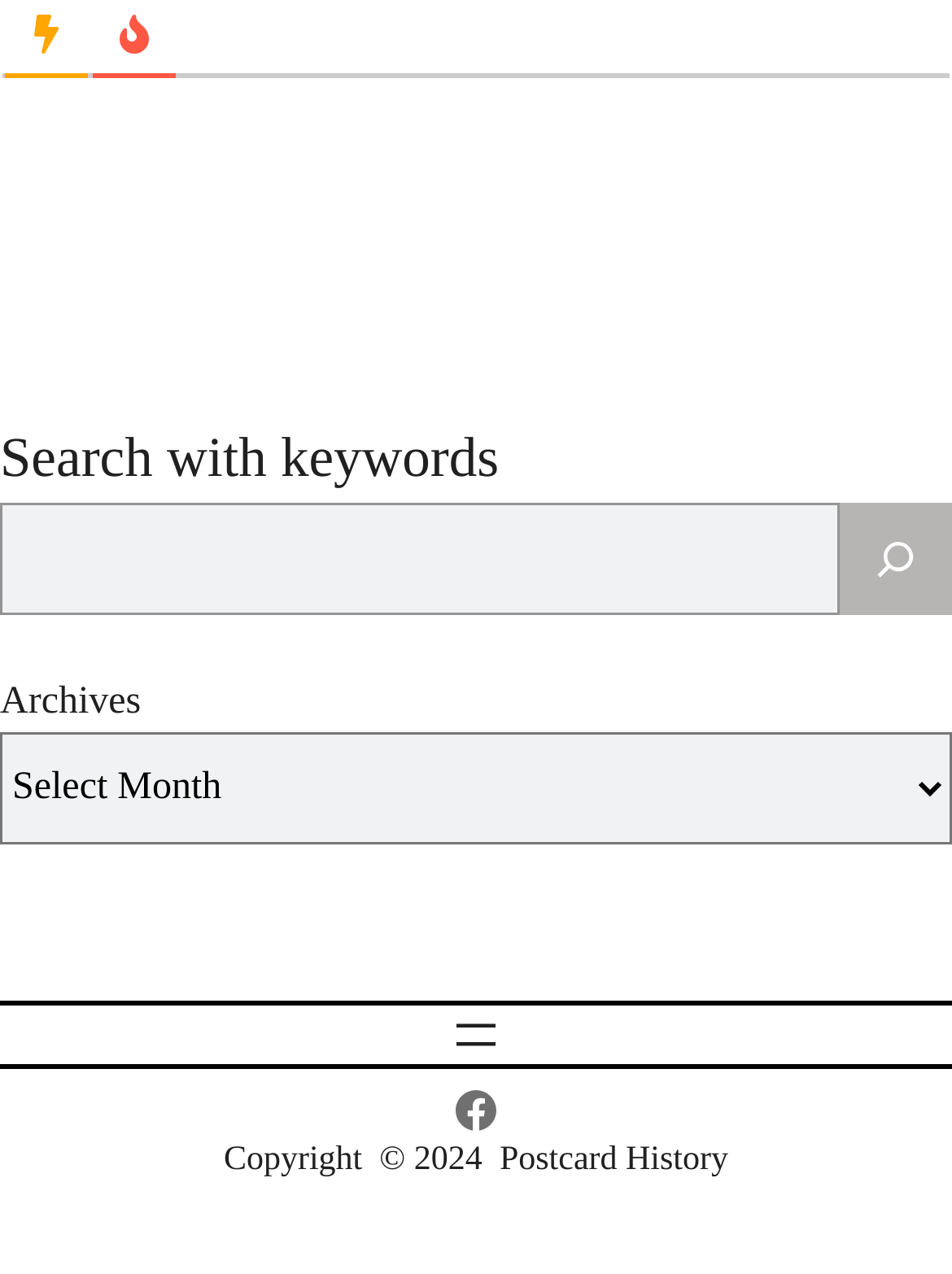Please answer the following question using a single word or phrase: 
What is the purpose of the search box?

Search with keywords